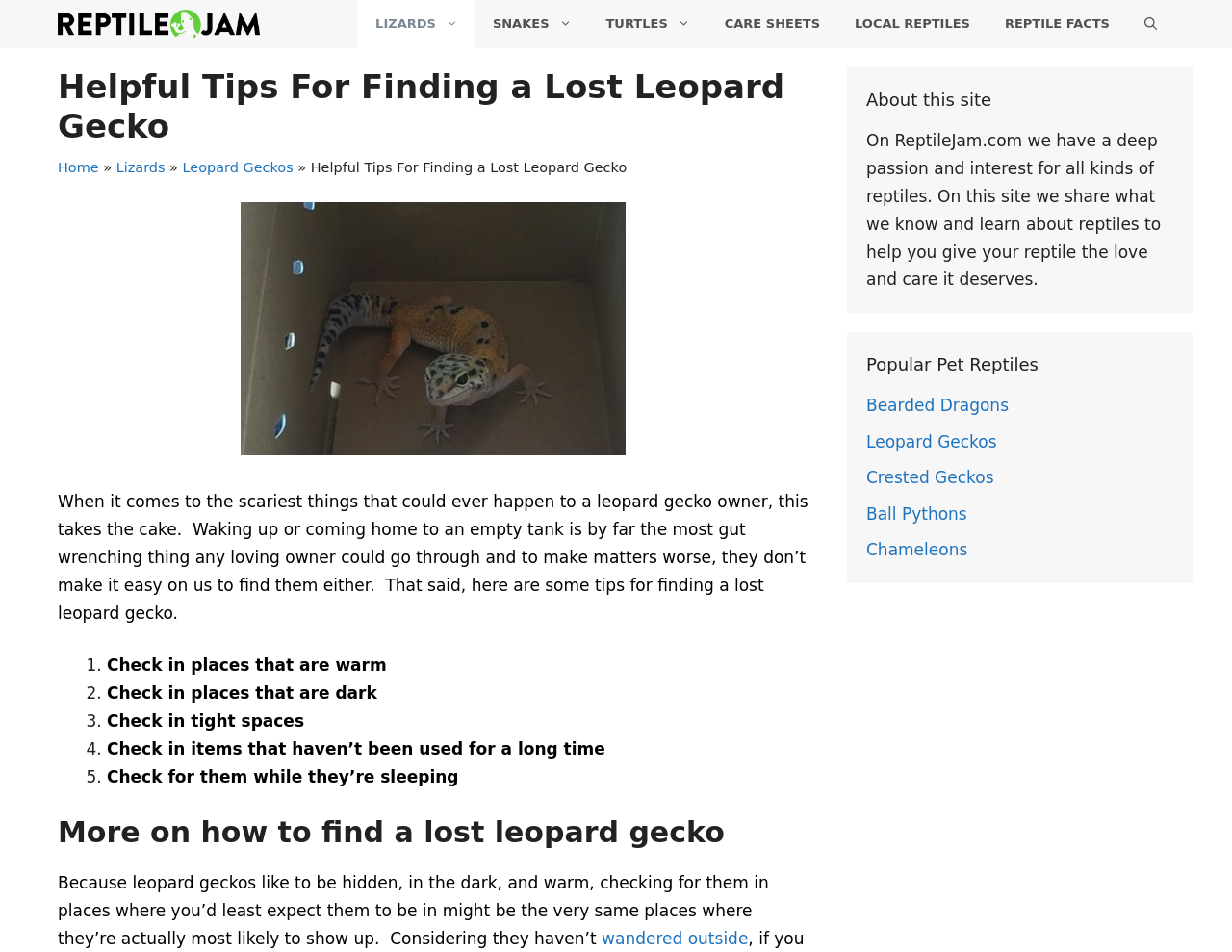Provide an in-depth caption for the elements present on the webpage.

This webpage is about finding a lost leopard gecko, with a focus on providing helpful tips and advice. At the top of the page, there is a navigation bar with links to different sections of the website, including "LIZARDS", "SNAKES", "TURTLES", and "CARE SHEETS". Below the navigation bar, there is a header with the title "Helpful Tips For Finding a Lost Leopard Gecko" and a brief introduction to the topic.

The main content of the page is divided into sections, with the first section providing an emotional appeal to the reader, describing the feeling of losing a pet leopard gecko. This is followed by a list of five tips for finding a lost leopard gecko, including checking warm places, dark places, tight spaces, and items that haven't been used for a long time, as well as checking for them while they're sleeping.

Below the list of tips, there is a heading "More on how to find a lost leopard gecko" and a paragraph of text that provides additional advice and insights. The page also features a sidebar with complementary content, including a section about the website "ReptileJam.com" and its mission, as well as a section featuring popular pet reptiles, with links to pages about bearded dragons, leopard geckos, crested geckos, ball pythons, and chameleons.

Throughout the page, there are several images, including a logo for "Reptile Jam" at the top of the page, and possibly other images related to reptiles and pet care. The overall layout of the page is clean and easy to navigate, with clear headings and concise text.